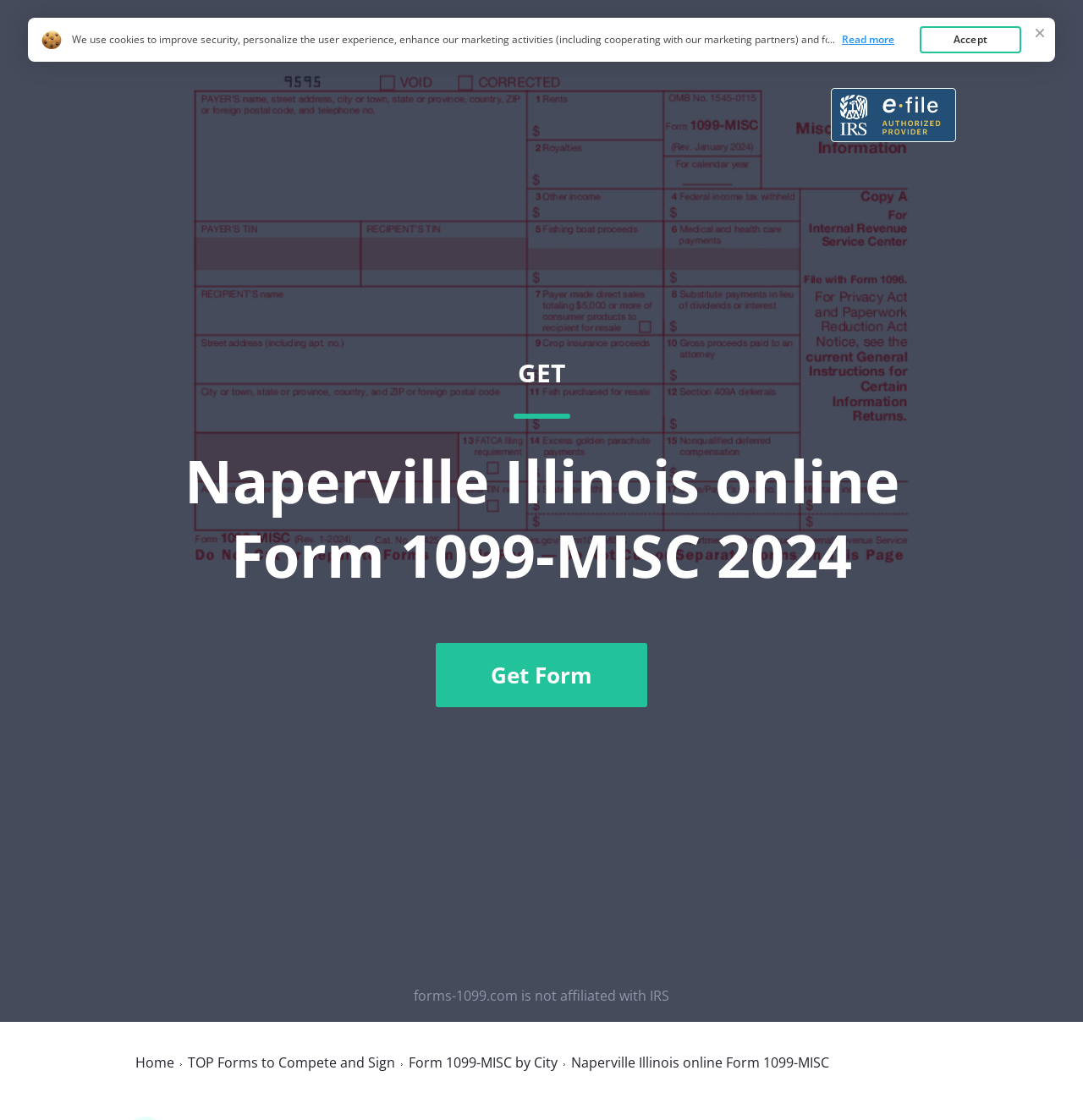Bounding box coordinates are specified in the format (top-left x, top-left y, bottom-right x, bottom-right y). All values are floating point numbers bounded between 0 and 1. Please provide the bounding box coordinate of the region this sentence describes: FAQ

[0.765, 0.039, 0.794, 0.056]